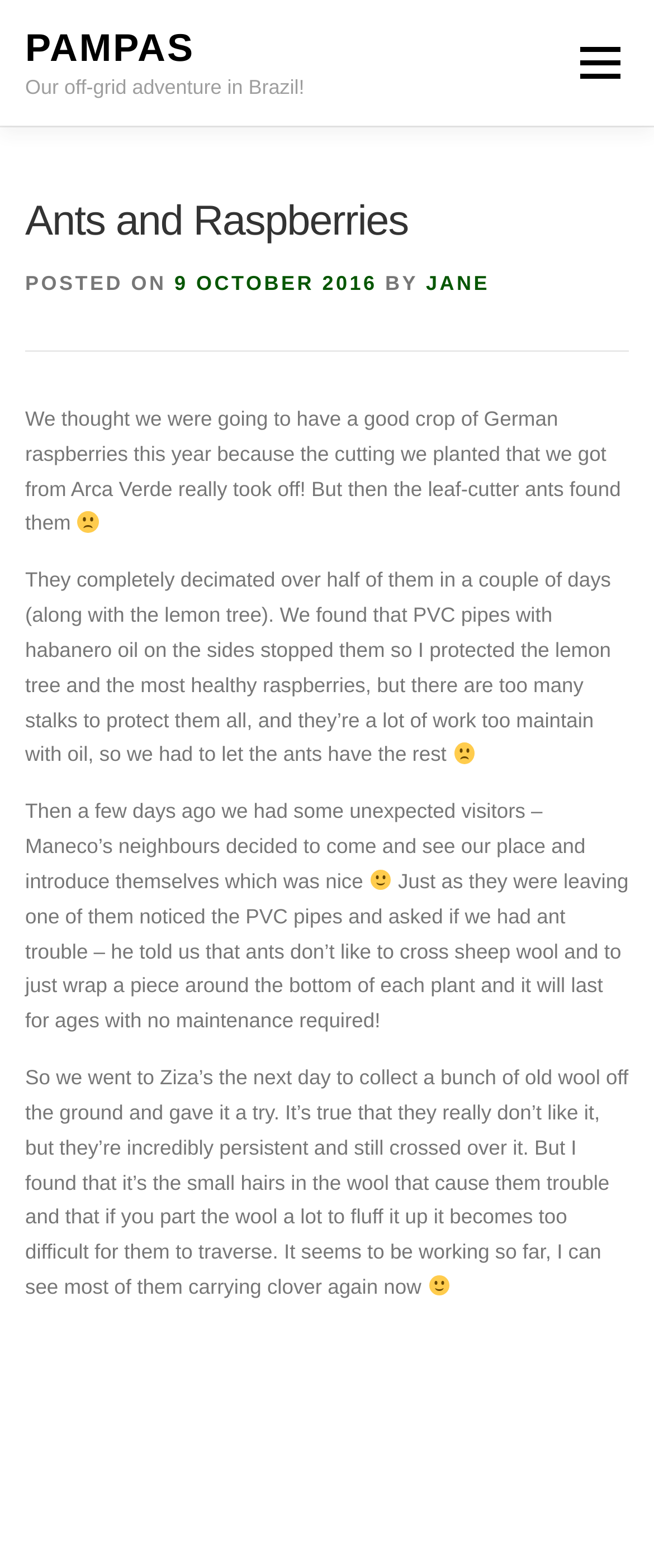Please identify the webpage's heading and generate its text content.

Ants and Raspberries